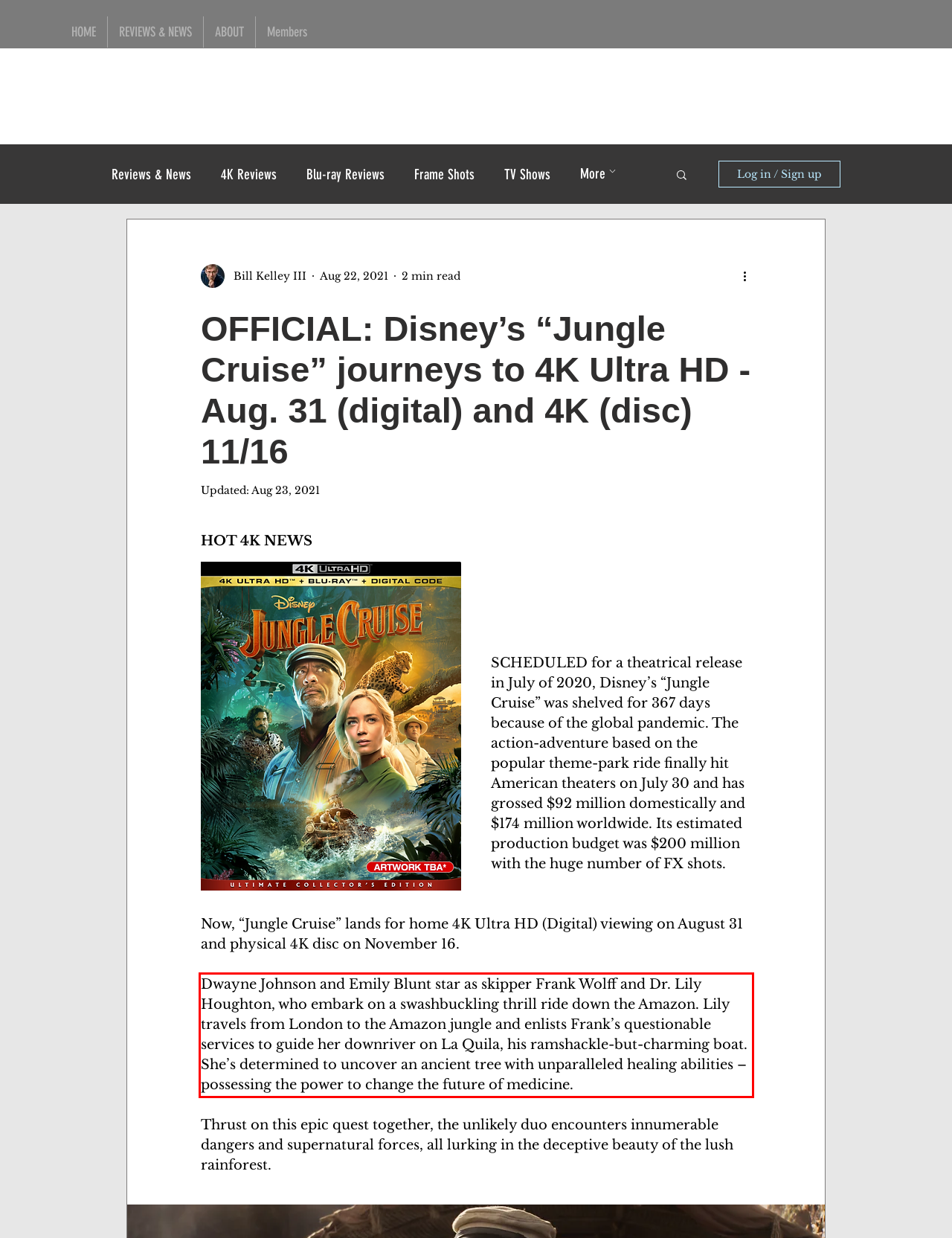You have a screenshot of a webpage with a red bounding box. Use OCR to generate the text contained within this red rectangle.

Dwayne Johnson and Emily Blunt star as skipper Frank Wolff and Dr. Lily Houghton, who embark on a swashbuckling thrill ride down the Amazon. Lily travels from London to the Amazon jungle and enlists Frank’s questionable services to guide her downriver on La Quila, his ramshackle-but-charming boat. She’s determined to uncover an ancient tree with unparalleled healing abilities – possessing the power to change the future of medicine.